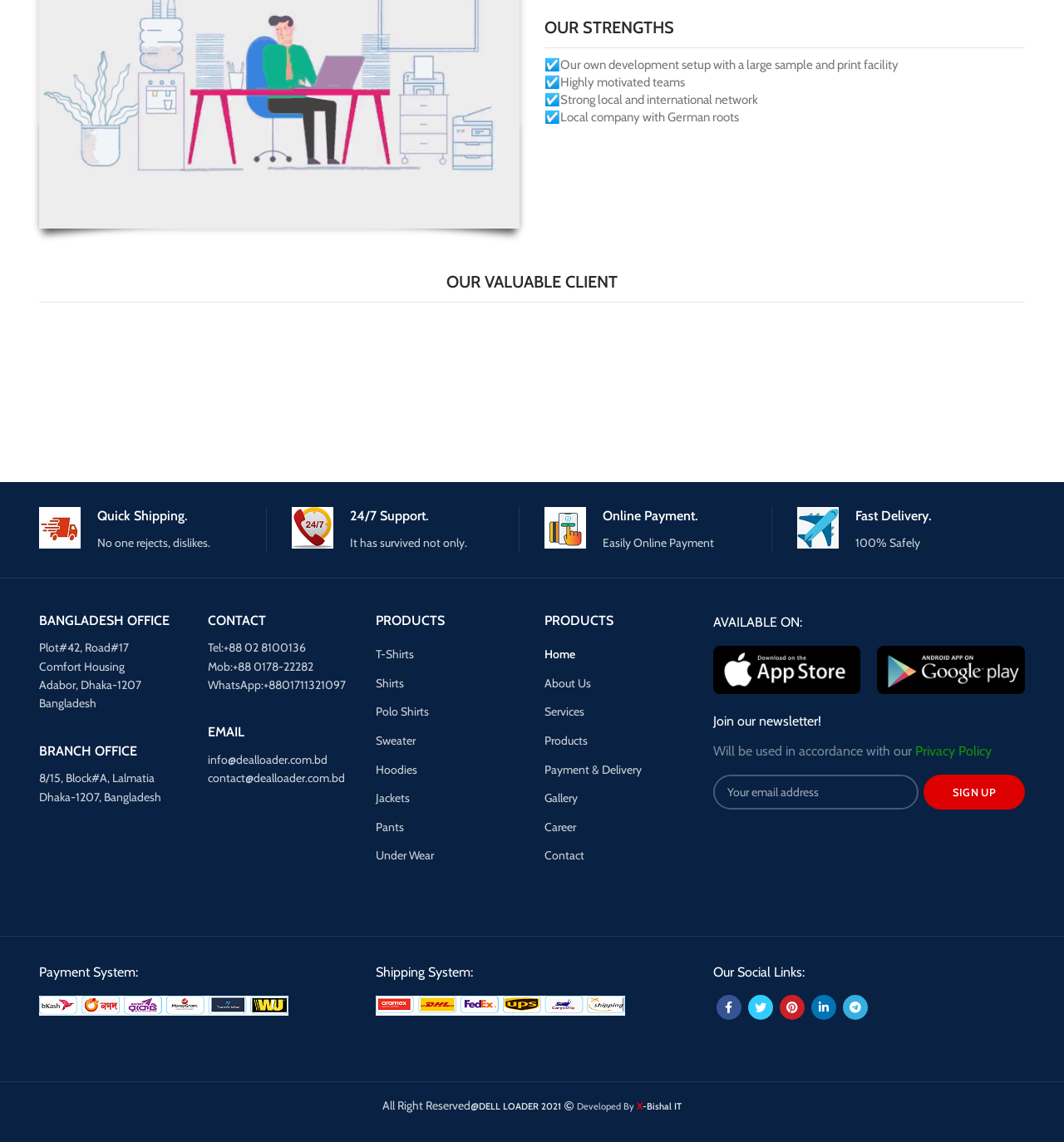Determine the bounding box for the described UI element: "name="EMAIL" placeholder="Your email address"".

[0.67, 0.678, 0.863, 0.709]